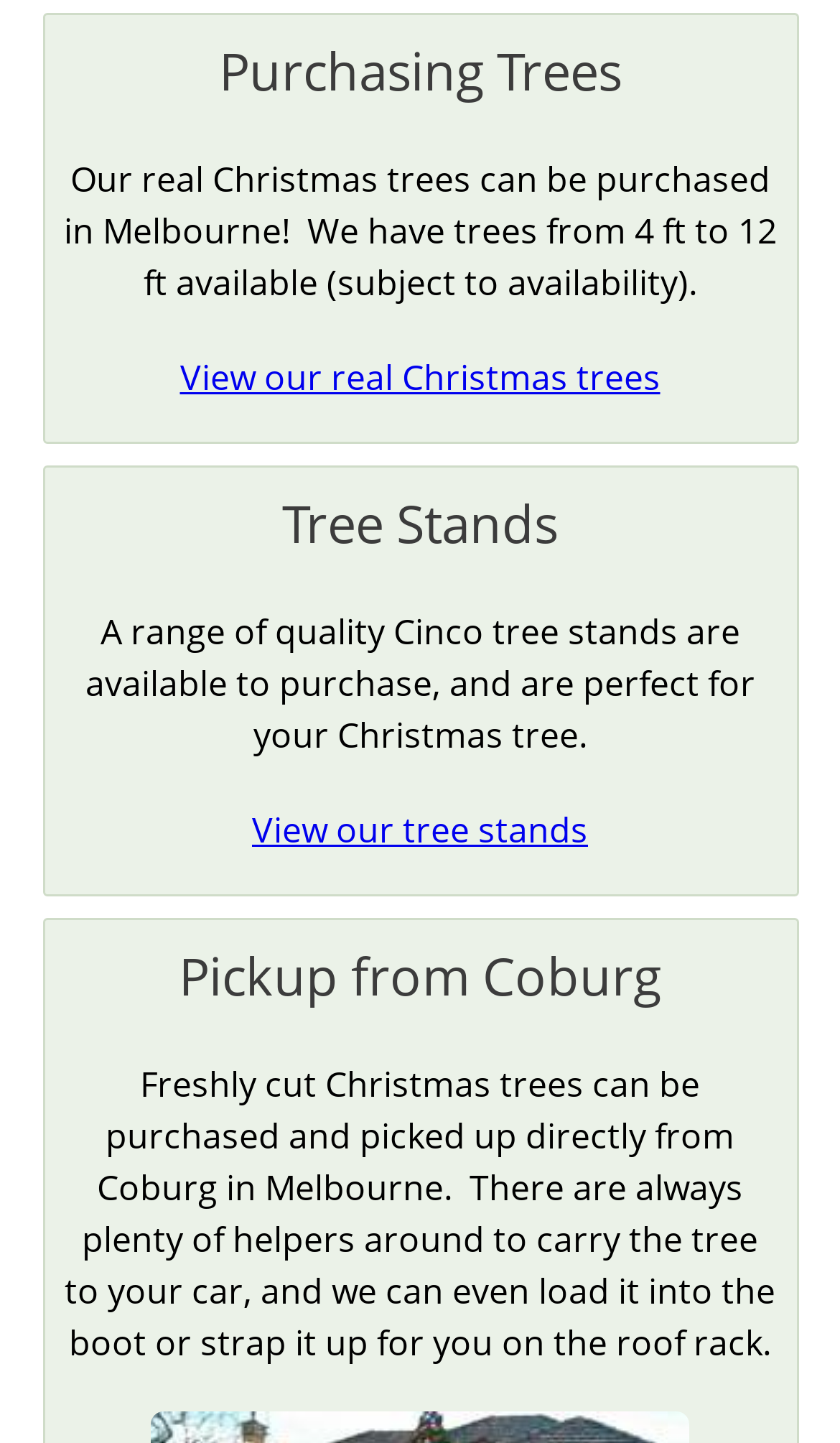Use a single word or phrase to respond to the question:
How many types of products are mentioned on the page?

2